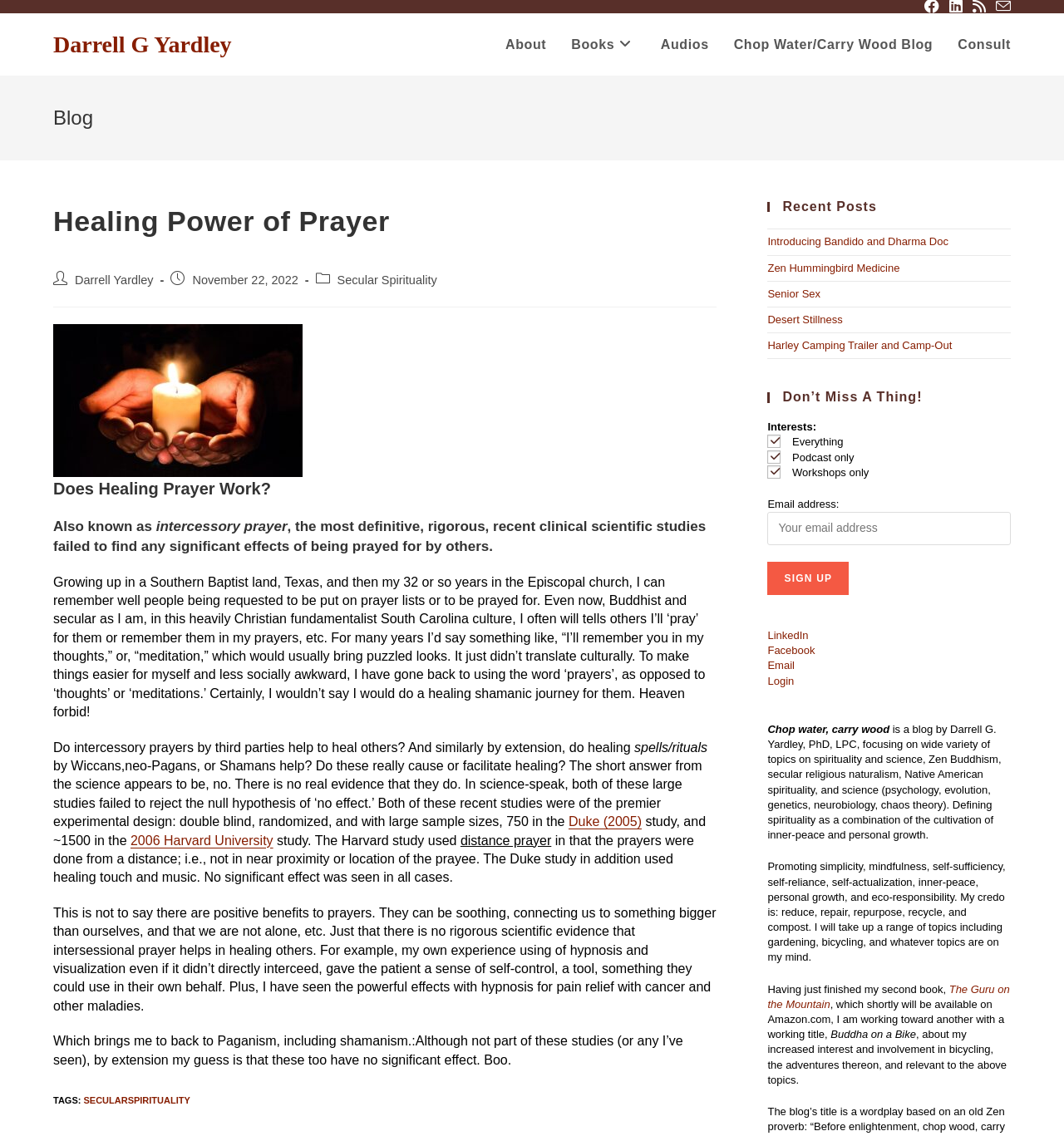Please use the details from the image to answer the following question comprehensively:
What is the theme of the blog?

The theme of the blog is 'Spirituality and Science' which is indicated by the text 'Chop water, carry wood is a blog by Darrell G. Yardley, PhD, LPC, focusing on wide variety of topics on spirituality and science'.